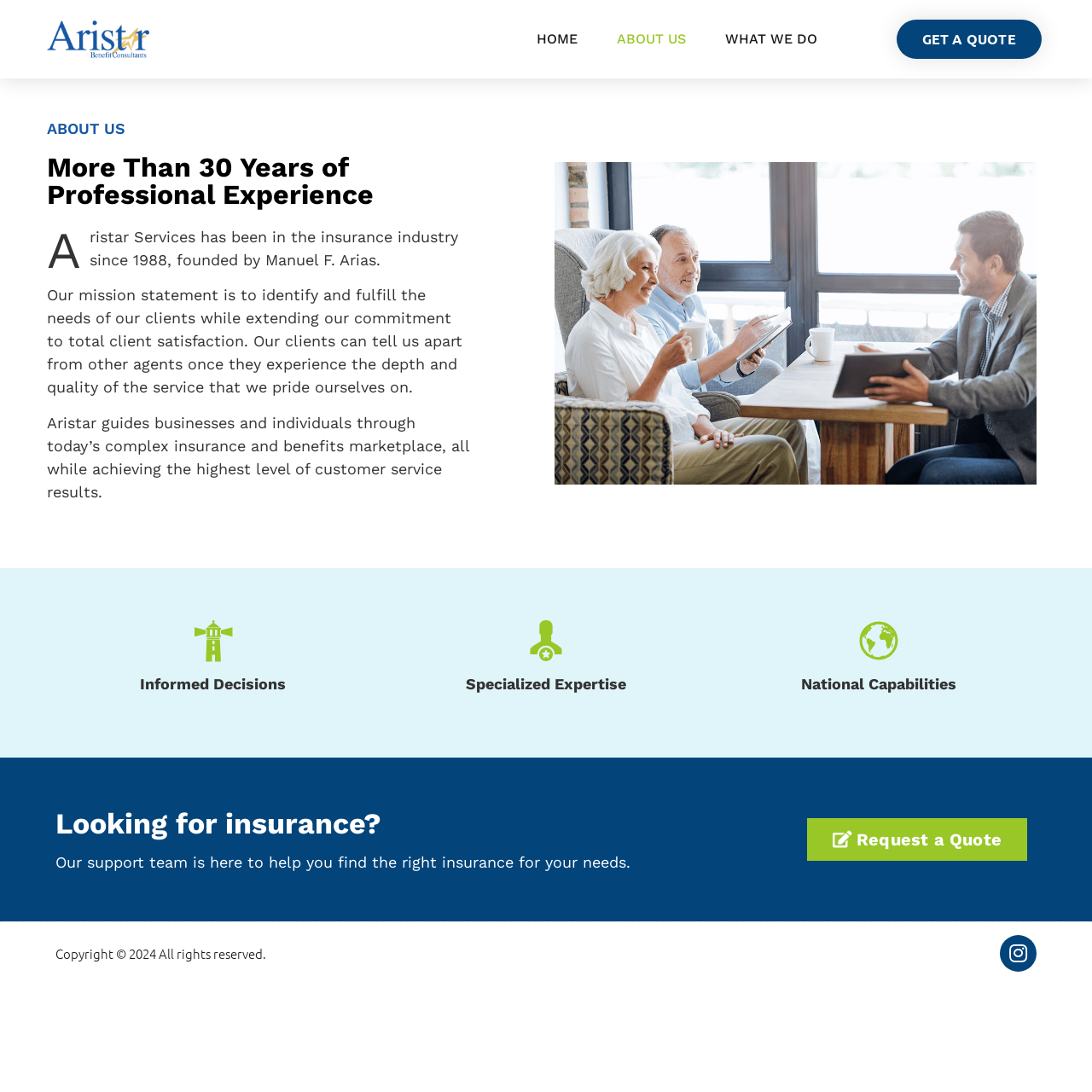Please examine the image and answer the question with a detailed explanation:
What are the three areas of expertise mentioned on the webpage?

The answer can be found by looking at the headings on the webpage, which mention 'Informed Decisions', 'Specialized Expertise', and 'National Capabilities', indicating that these are three areas of expertise that Aristar Services specializes in.